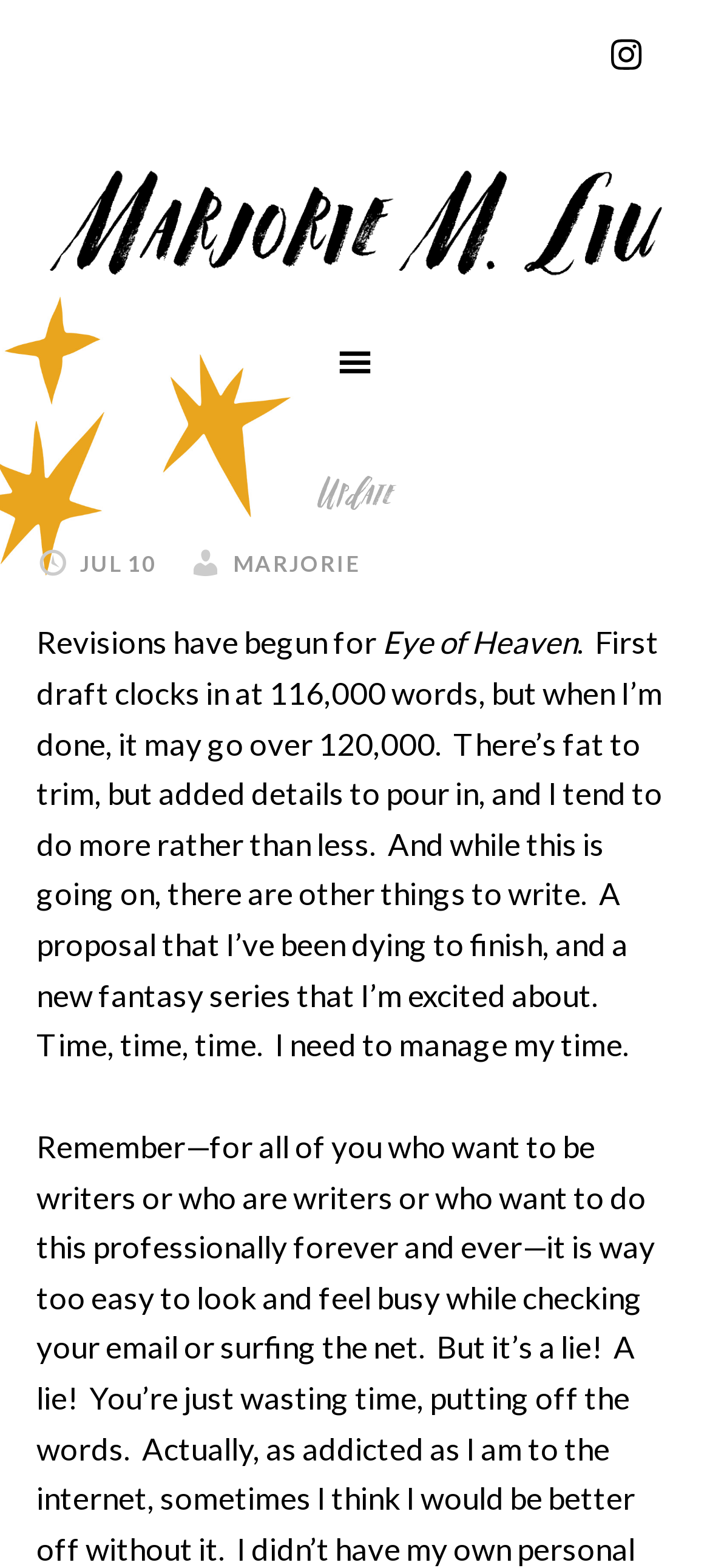Refer to the screenshot and give an in-depth answer to this question: What social media platform is linked?

I found the social media platform linked by looking at the link element with the text 'Instagram' and the accompanying image with the same text, suggesting it's a link to the author's Instagram profile.